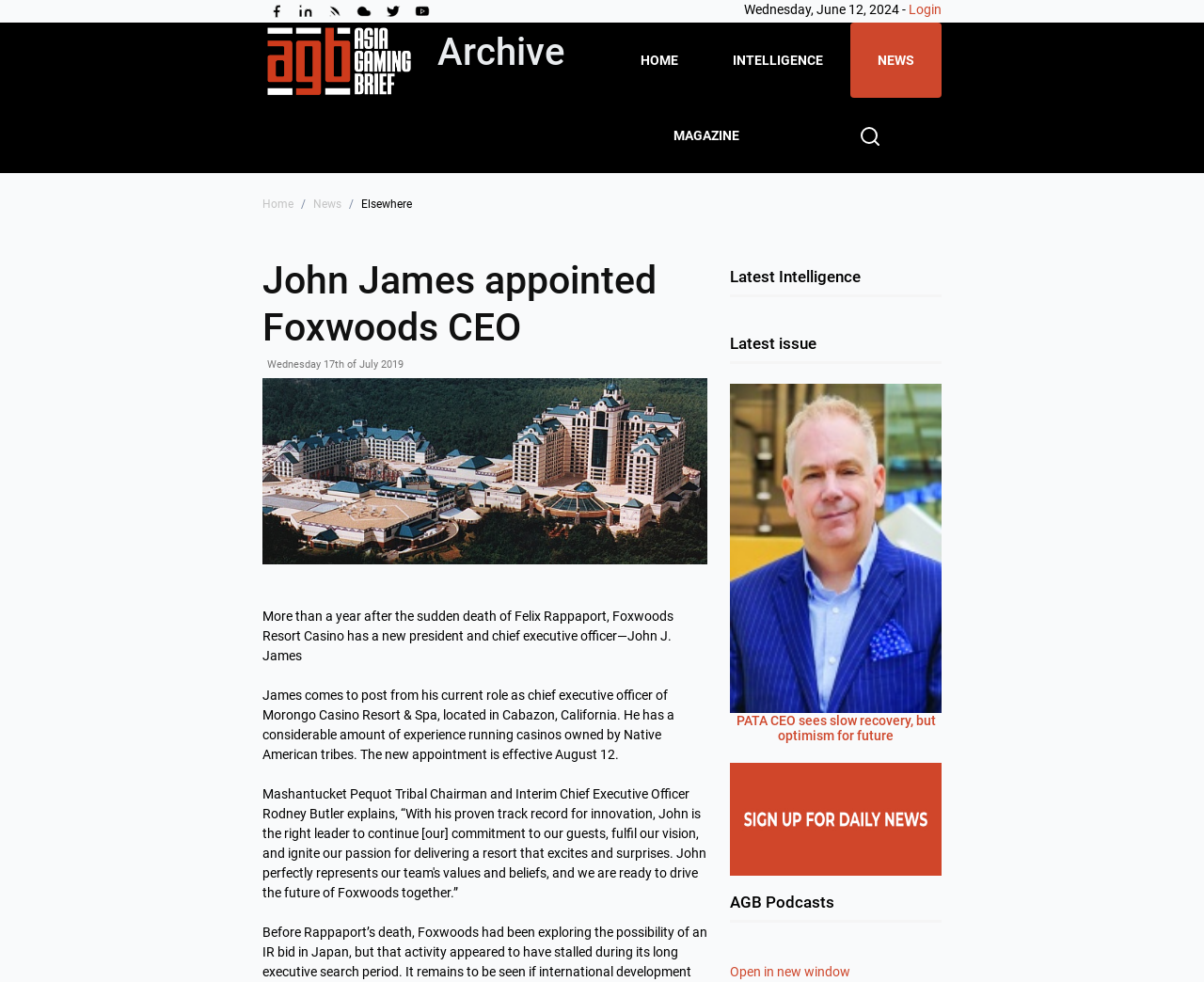Using the given description, provide the bounding box coordinates formatted as (top-left x, top-left y, bottom-right x, bottom-right y), with all values being floating point numbers between 0 and 1. Description: title="View our LinkedIn page"

[0.242, 0.002, 0.266, 0.017]